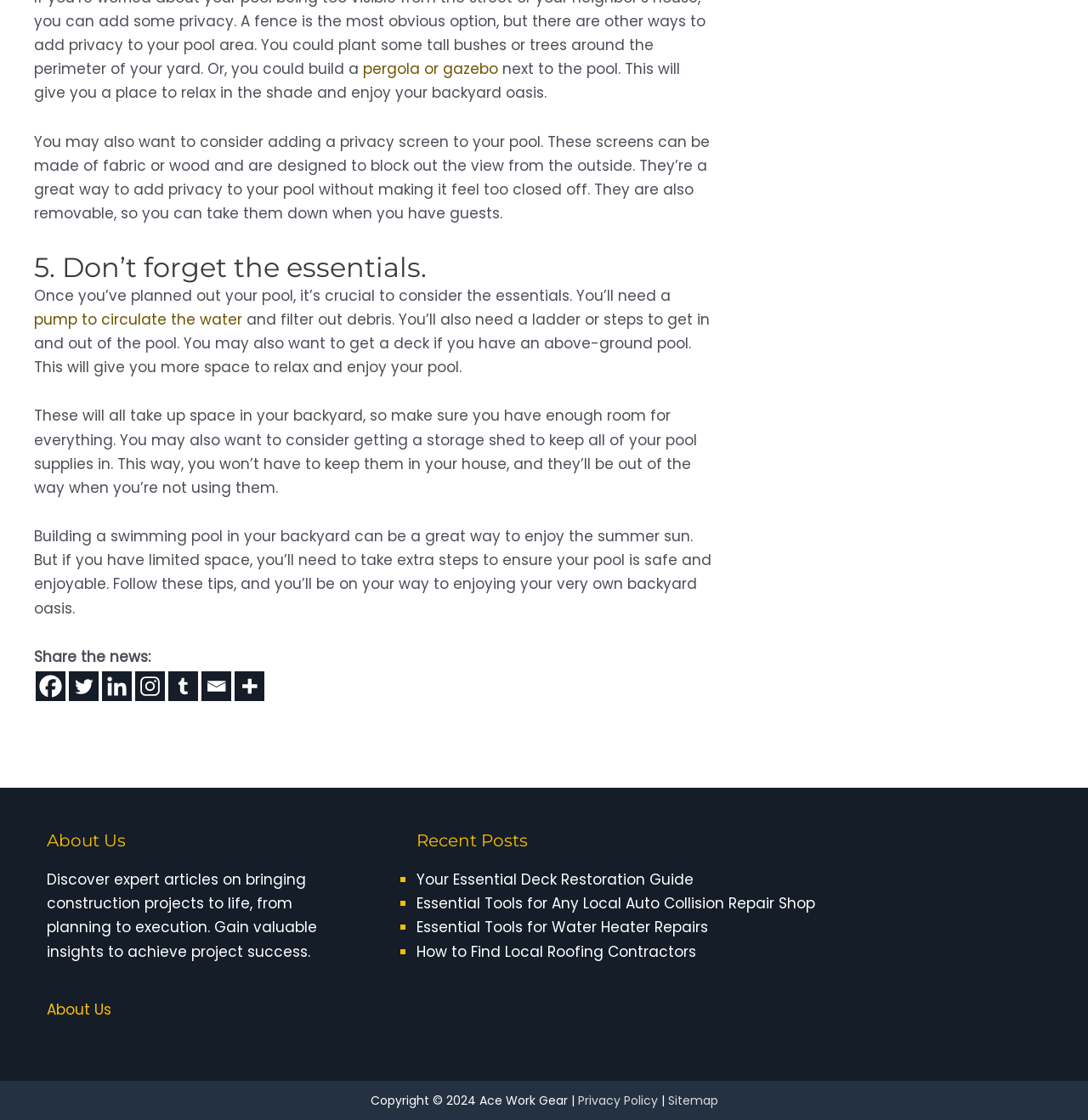Extract the bounding box coordinates of the UI element described: "aria-label="Email" title="Email"". Provide the coordinates in the format [left, top, right, bottom] with values ranging from 0 to 1.

[0.185, 0.6, 0.212, 0.626]